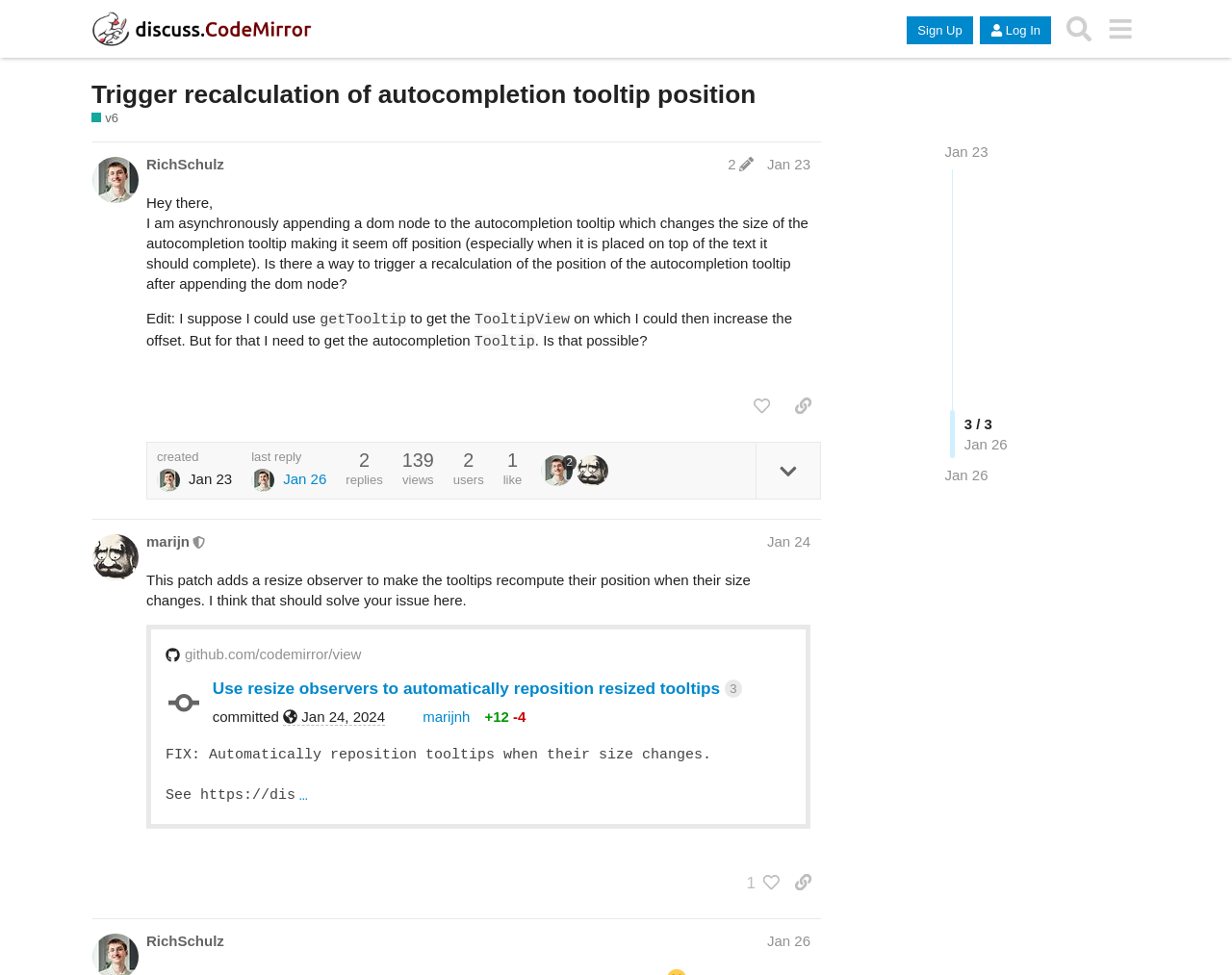Find the bounding box coordinates of the element to click in order to complete this instruction: "Call 07710 070186". The bounding box coordinates must be four float numbers between 0 and 1, denoted as [left, top, right, bottom].

None